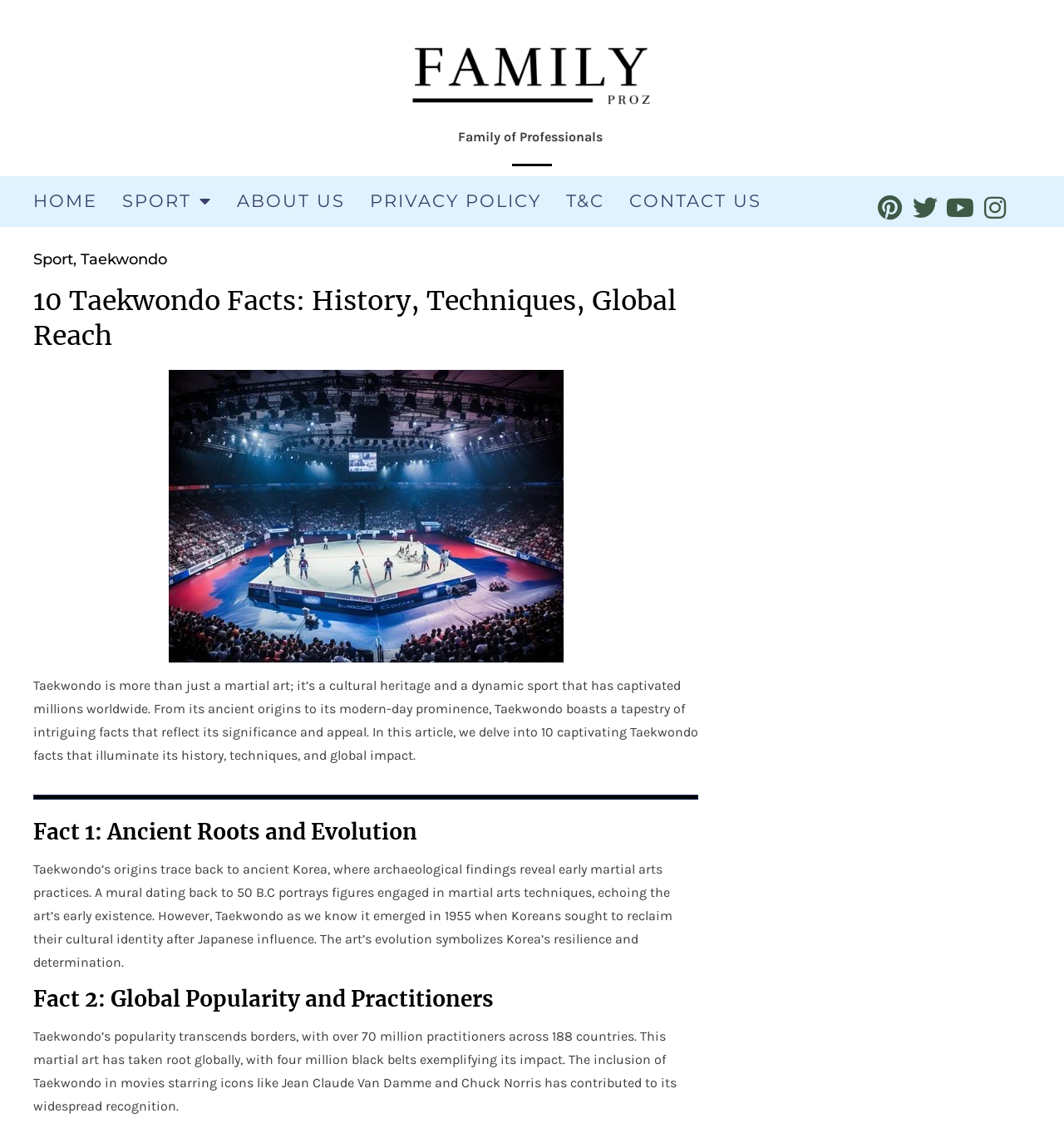Using the details in the image, give a detailed response to the question below:
How many countries practice Taekwondo?

I found the answer in the StaticText element 'Taekwondo’s popularity transcends borders, with over 70 million practitioners across 188 countries.' which provides information about the global reach of Taekwondo.